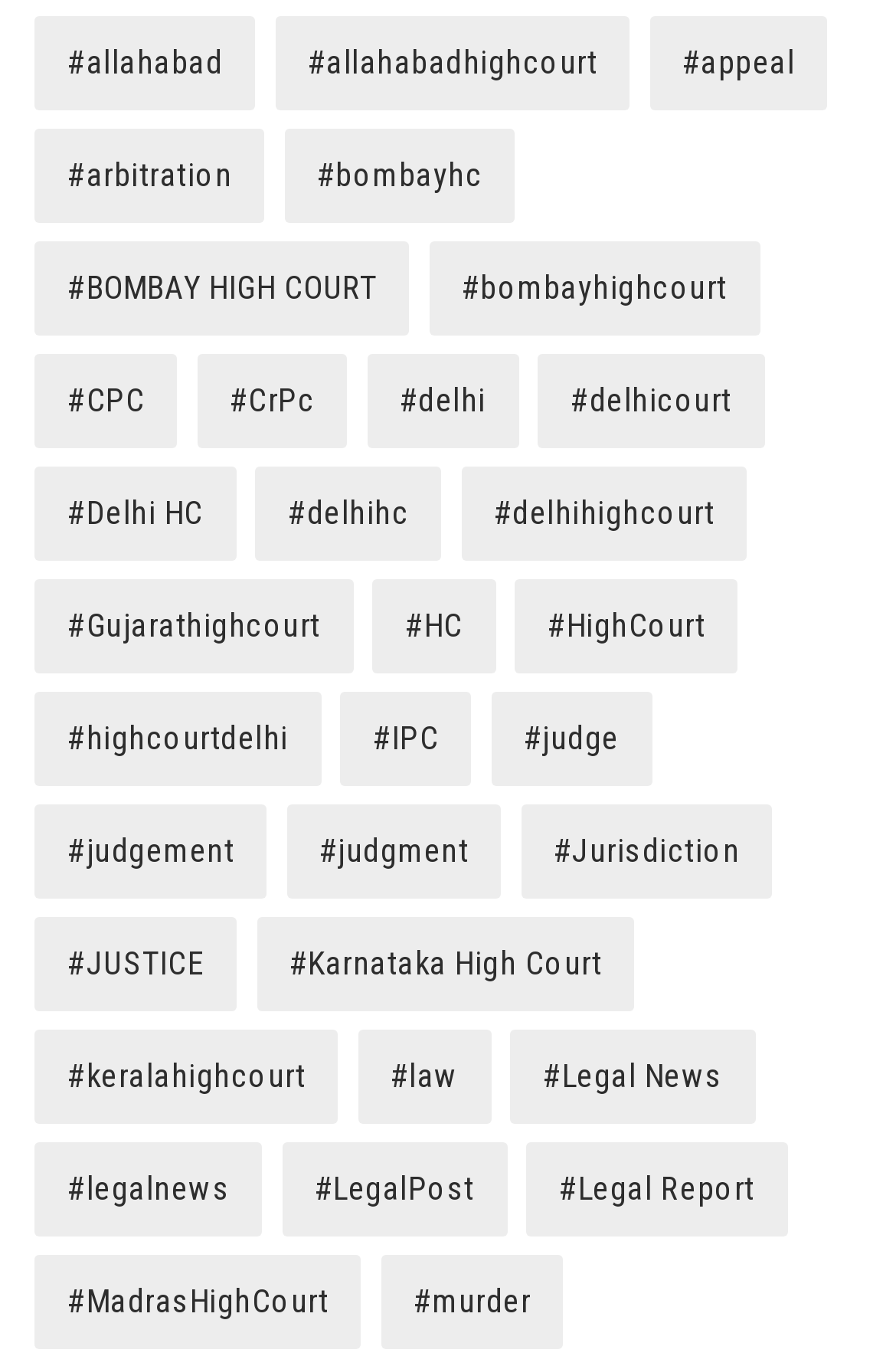Based on the description "#Legal News", find the bounding box of the specified UI element.

[0.569, 0.759, 0.842, 0.829]